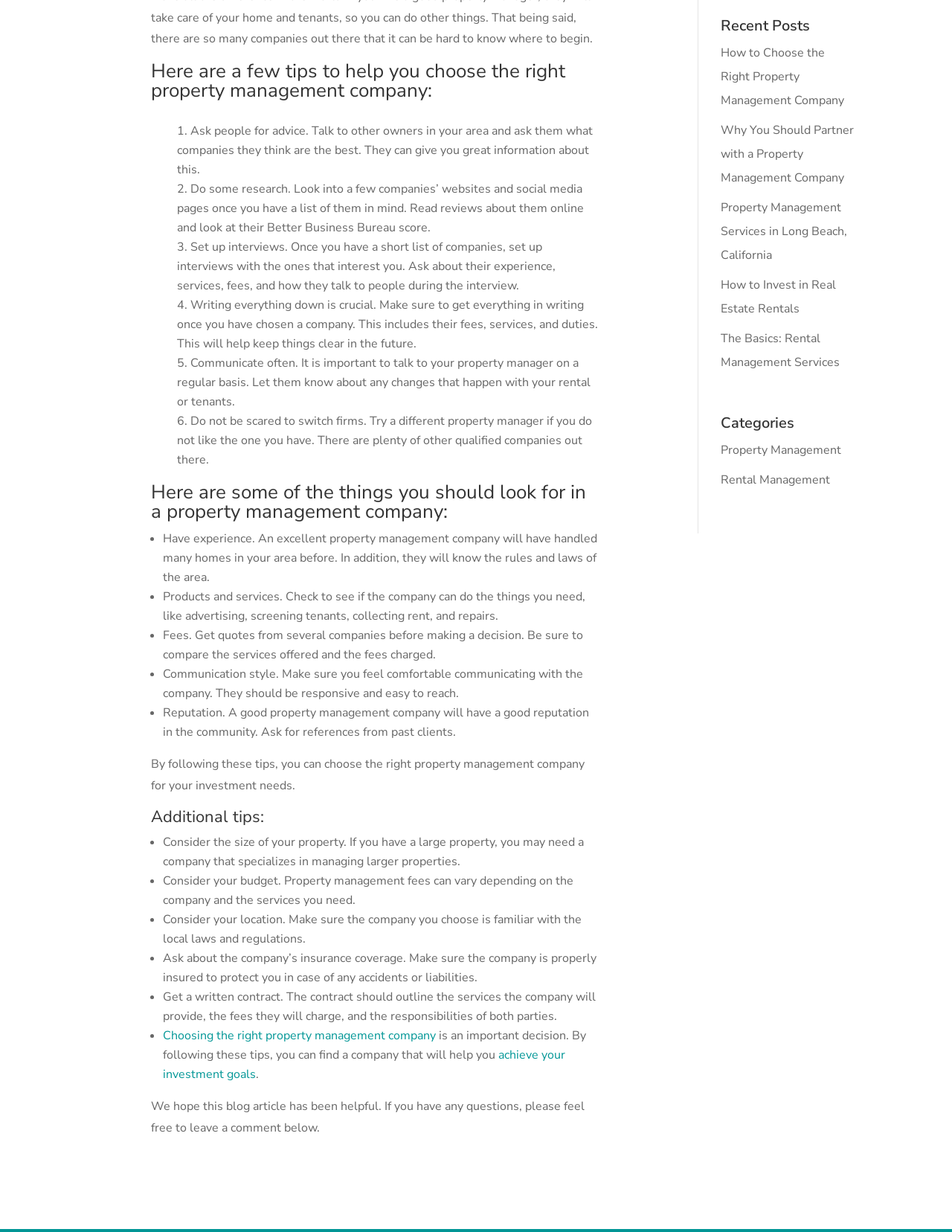Using the provided description achieve your investment goals, find the bounding box coordinates for the UI element. Provide the coordinates in (top-left x, top-left y, bottom-right x, bottom-right y) format, ensuring all values are between 0 and 1.

[0.171, 0.85, 0.594, 0.879]